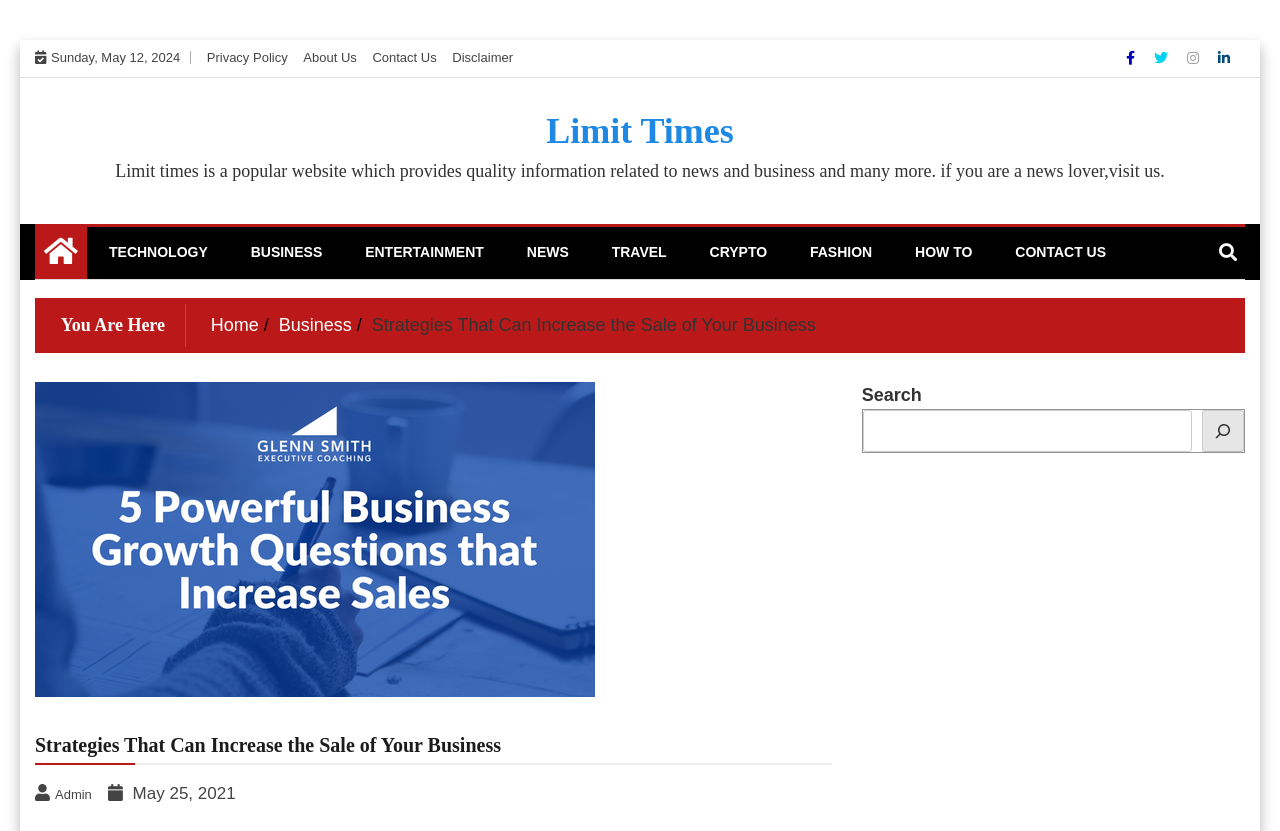Provide a one-word or one-phrase answer to the question:
What is the date displayed on the webpage?

Sunday, May 12, 2024